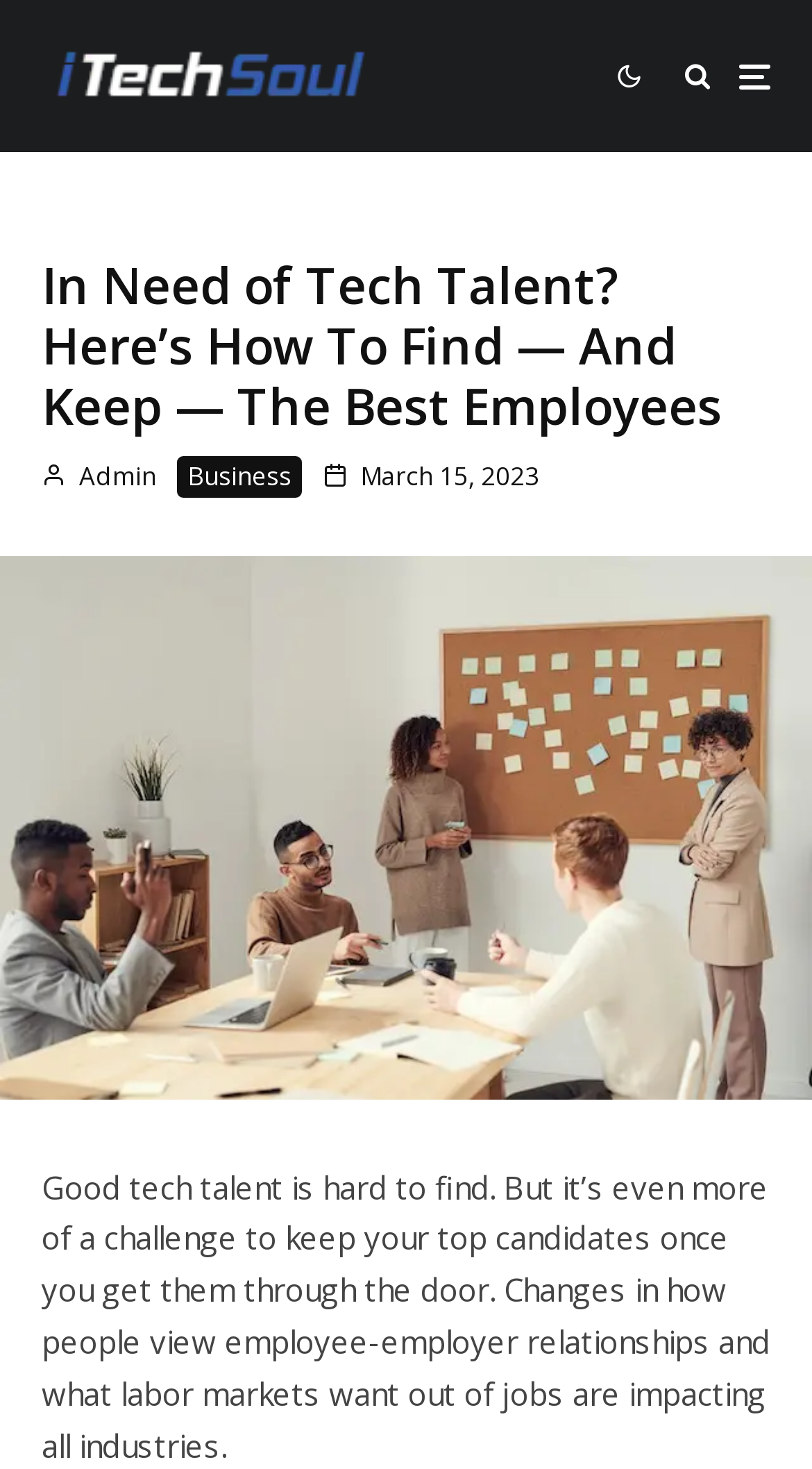Create a detailed narrative of the webpage’s visual and textual elements.

The webpage appears to be an article or blog post focused on the topic of finding and retaining tech talent. At the top of the page, there are four links, with the first one being a blank link, followed by three social media icons, including Facebook, Twitter, and LinkedIn. 

Below these links, there is a heading that reads "In Need of Tech Talent? Here’s How To Find — And Keep — The Best Employees", which is also the title of the article. To the right of the title, there are three more links: "Admin", "Business", and a timestamp indicating the article was published on March 15, 2023.

The main content of the article starts below these elements, with a paragraph of text that summarizes the challenges of finding and keeping top tech talent, citing changes in employee-employer relationships and labor market expectations.